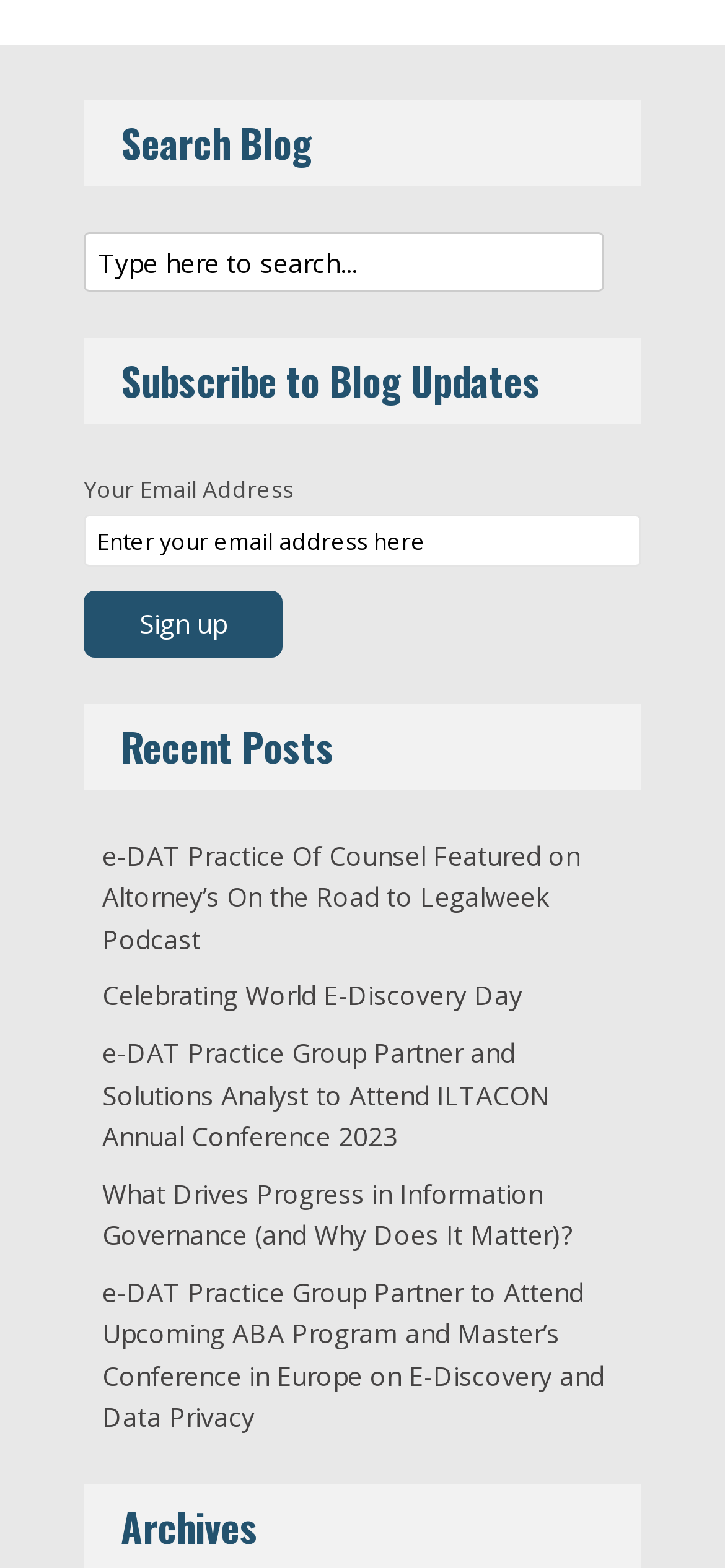What is the text above the email address textbox?
Please provide a detailed and thorough answer to the question.

The static text 'Your Email Address' is located above the textbox where users are supposed to enter their email address to subscribe to blog updates.